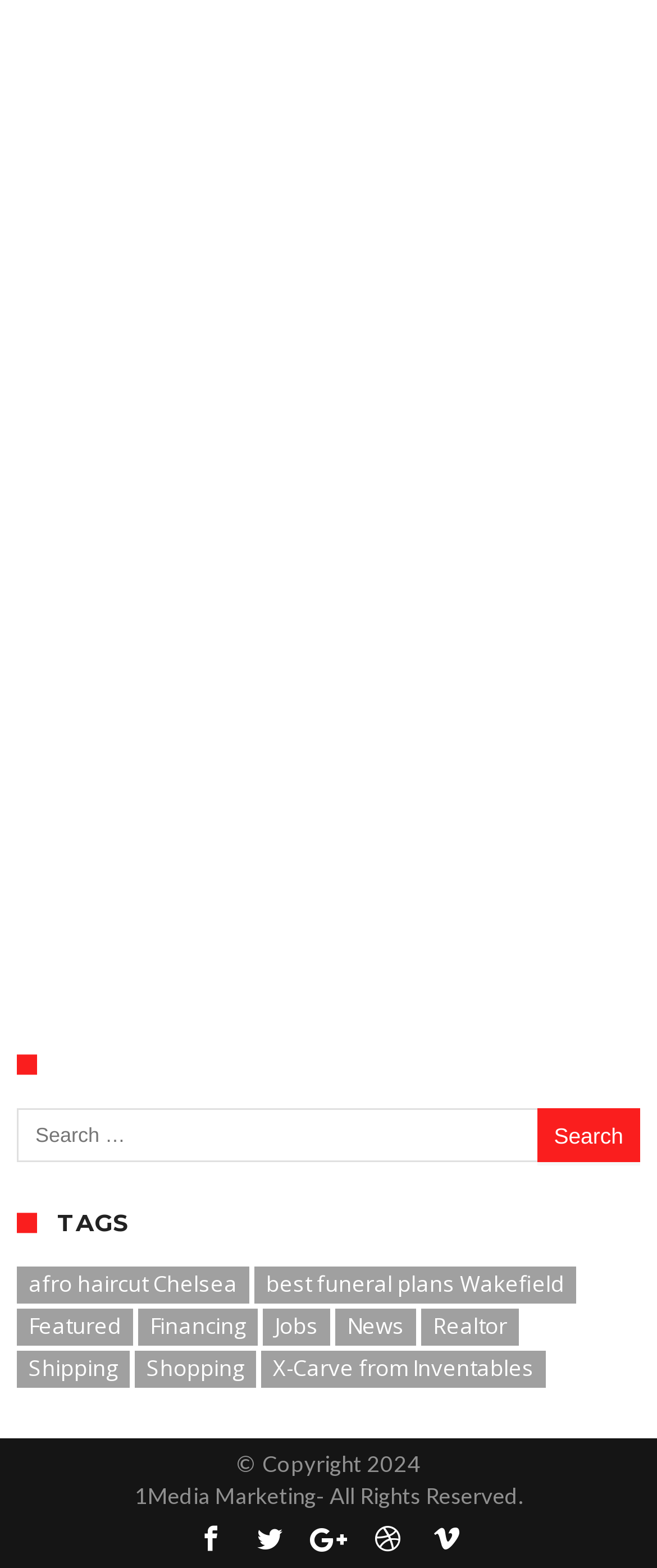How many social media links are at the bottom?
Give a single word or phrase as your answer by examining the image.

5